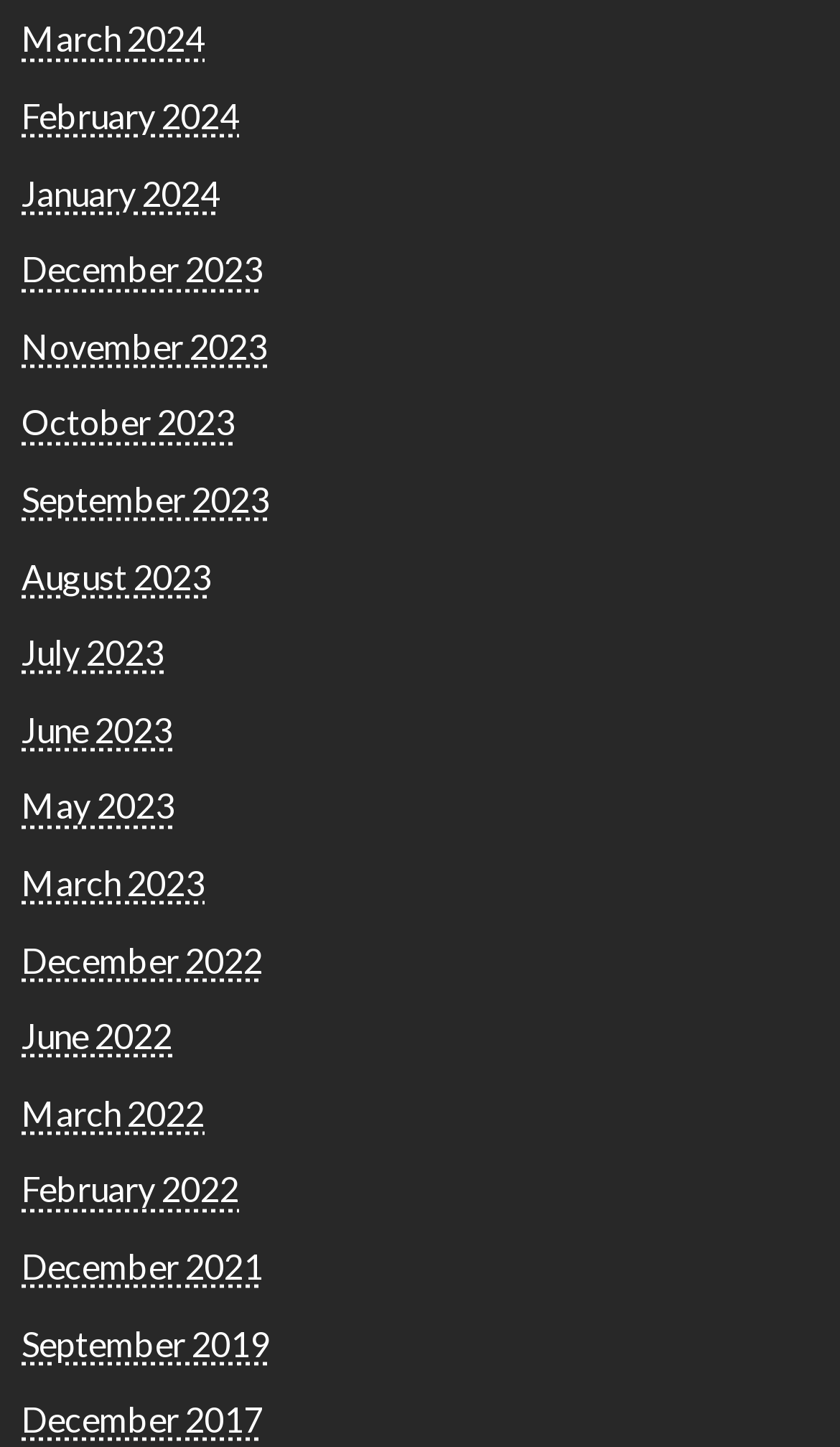How many months are listed?
Using the image, answer in one word or phrase.

18